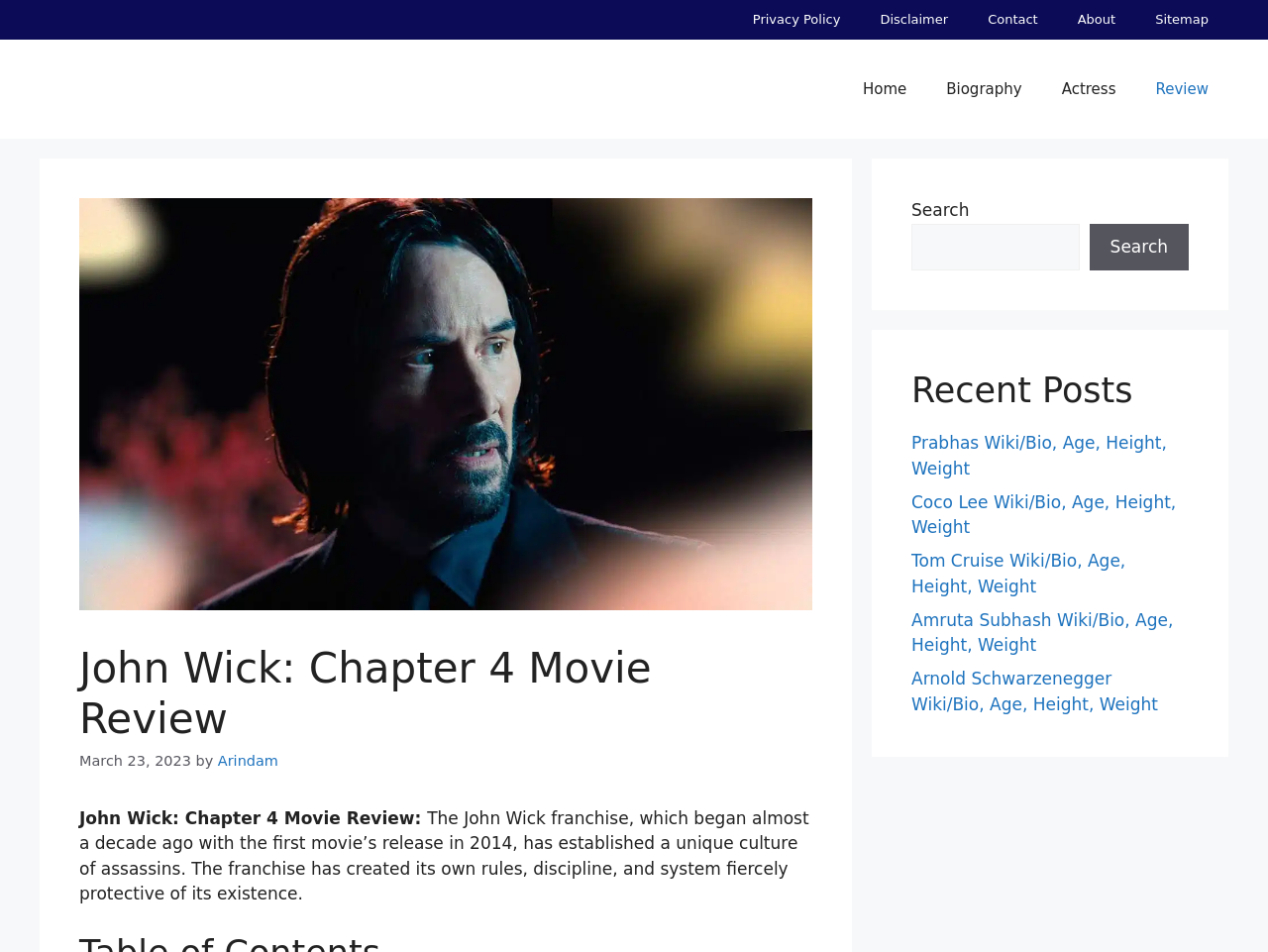Using the description: "Prabhas Wiki/Bio, Age, Height, Weight", determine the UI element's bounding box coordinates. Ensure the coordinates are in the format of four float numbers between 0 and 1, i.e., [left, top, right, bottom].

[0.719, 0.455, 0.92, 0.502]